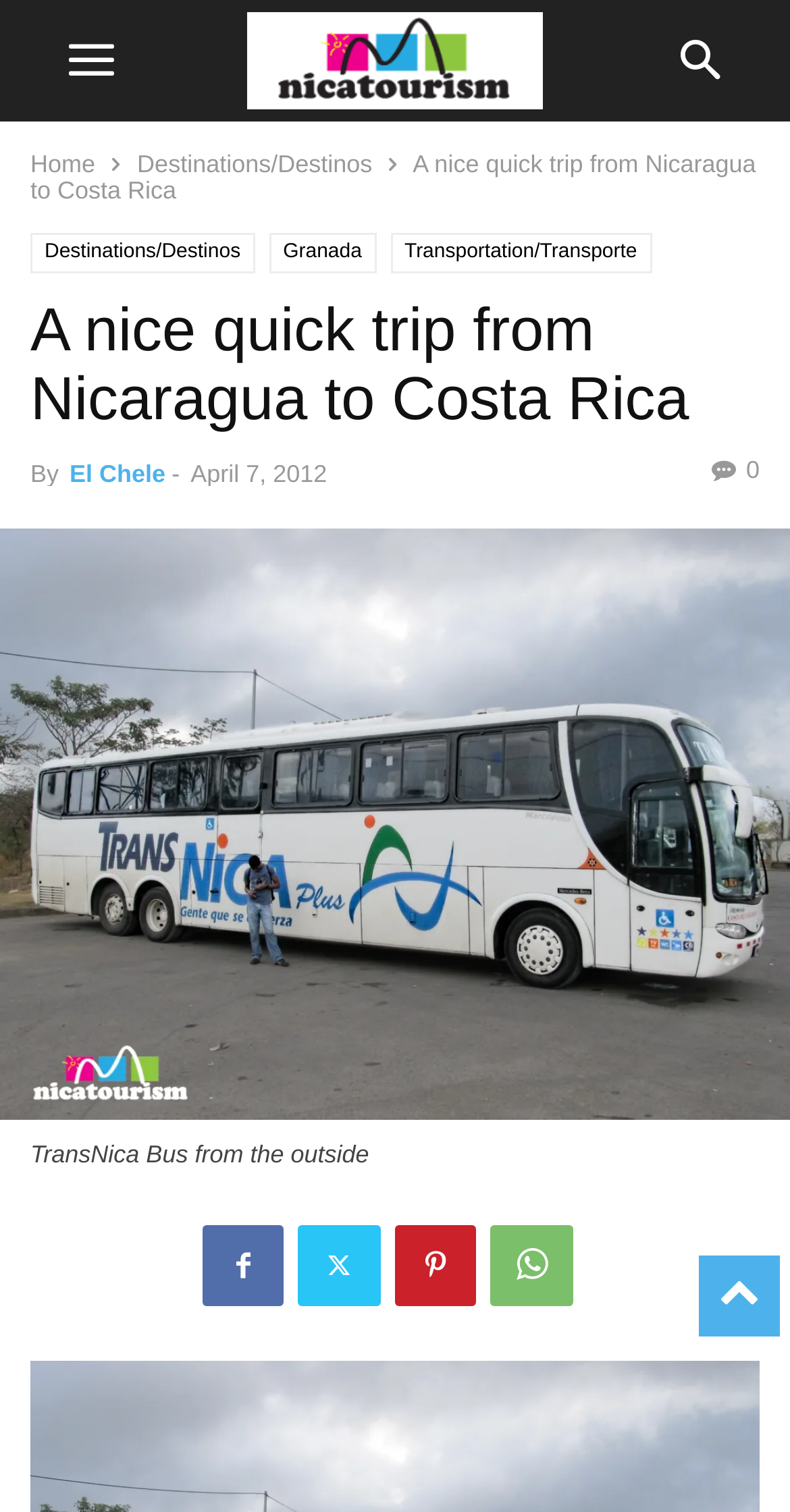Describe every aspect of the webpage comprehensively.

This webpage is about planning a trip from Nicaragua to Costa Rica. At the top-right corner, there is a "to-top" link, a "mobile-toggle" button, and a "search" button. Below these elements, there are navigation links, including "Home" and "Destinations/Destinos". 

The main content of the webpage is headed by a title "A nice quick trip from Nicaragua to Costa Rica", which is also a link. Below the title, there are three links: "Destinations/Destinos", "Granada", and "Transportation/Transporte". 

Following the links, there is a section with a header that repeats the title "A nice quick trip from Nicaragua to Costa Rica". This section includes the author's name "El Chele", the date "April 7, 2012", and a share button. 

The main content of the webpage is an article about traveling from Nicaragua to Costa Rica, which includes a large image of a TransNica bus. The image is accompanied by a caption "TransNica Bus from the outside". At the bottom of the page, there are four social media links.